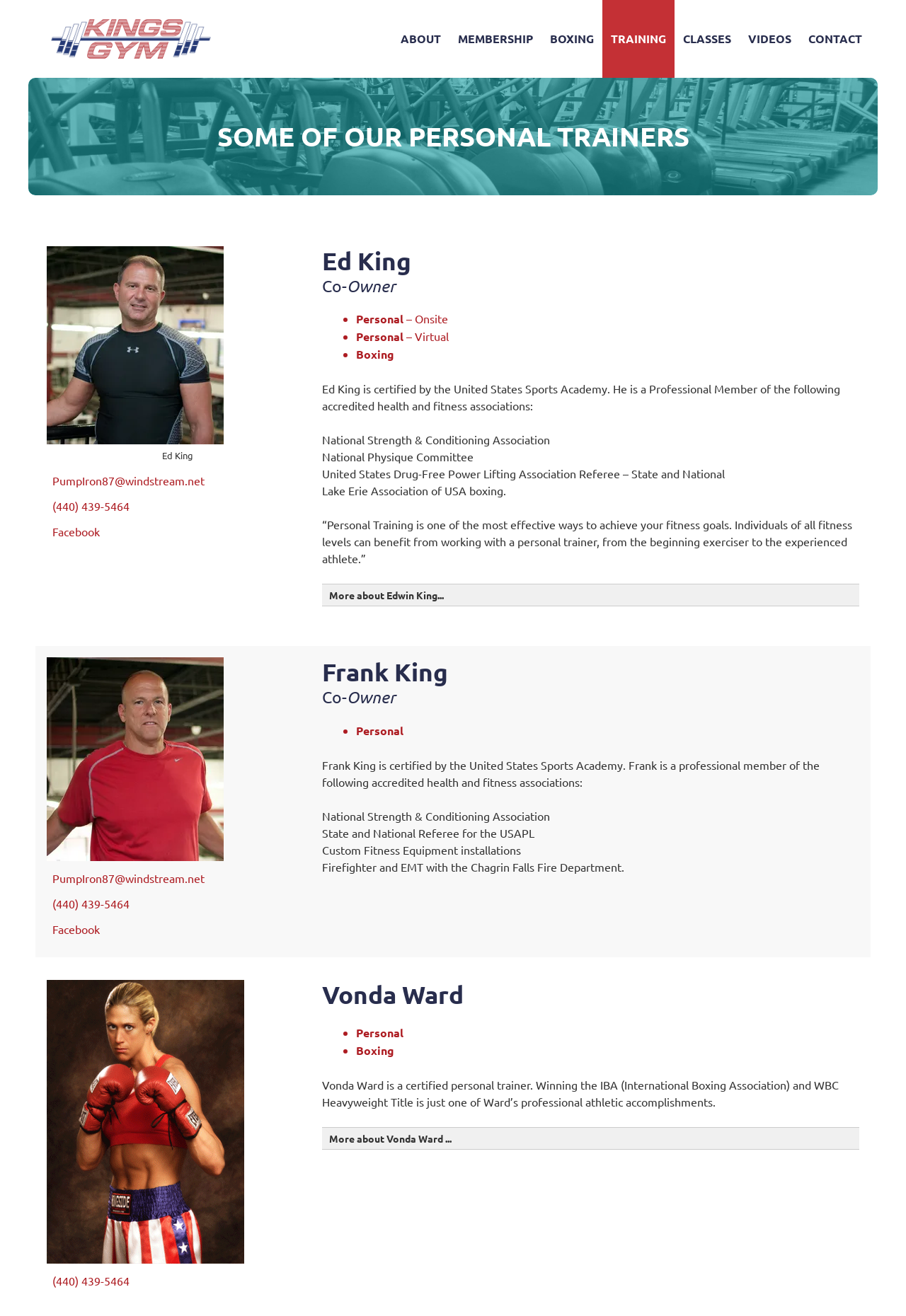Generate the title text from the webpage.

SOME OF OUR PERSONAL TRAINERS